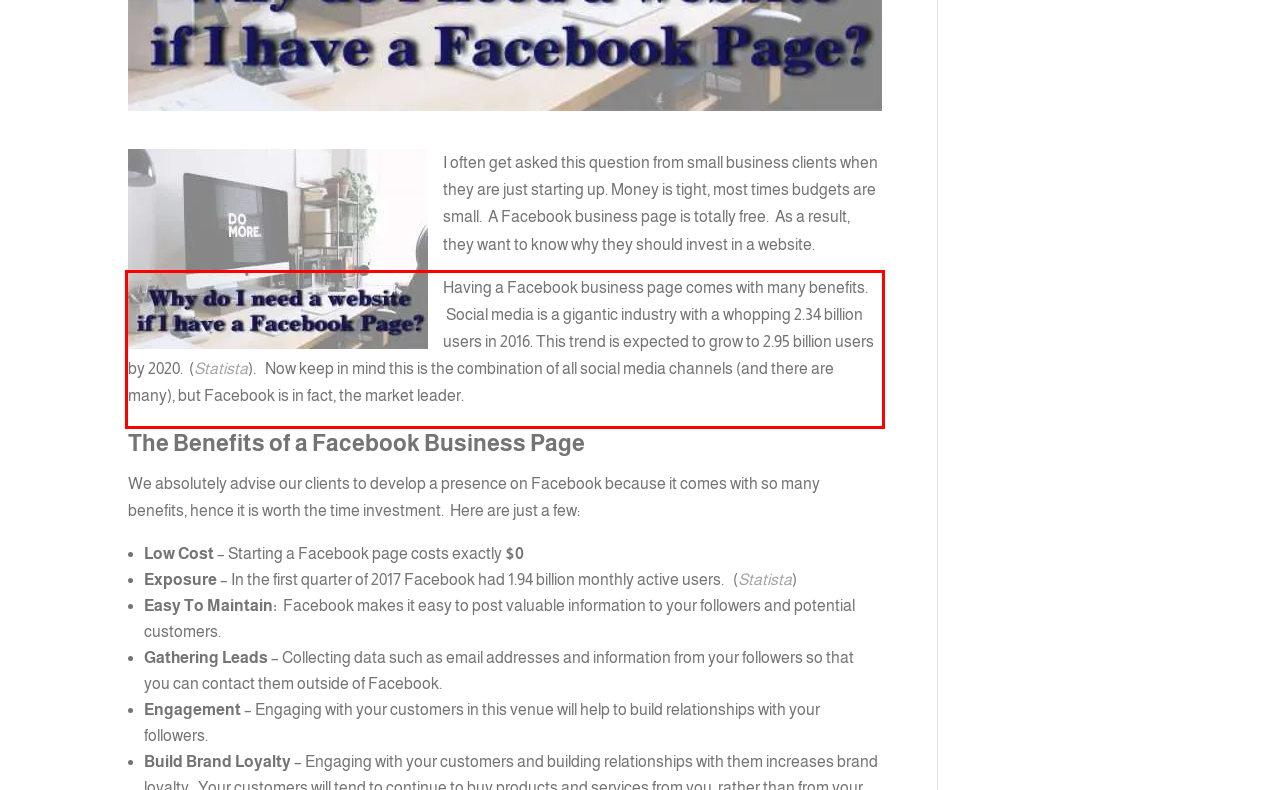Examine the webpage screenshot, find the red bounding box, and extract the text content within this marked area.

Having a Facebook business page comes with many benefits. Social media is a gigantic industry with a whopping 2.34 billion users in 2016. This trend is expected to grow to 2.95 billion users by 2020. (Statista). Now keep in mind this is the combination of all social media channels (and there are many), but Facebook is in fact, the market leader.